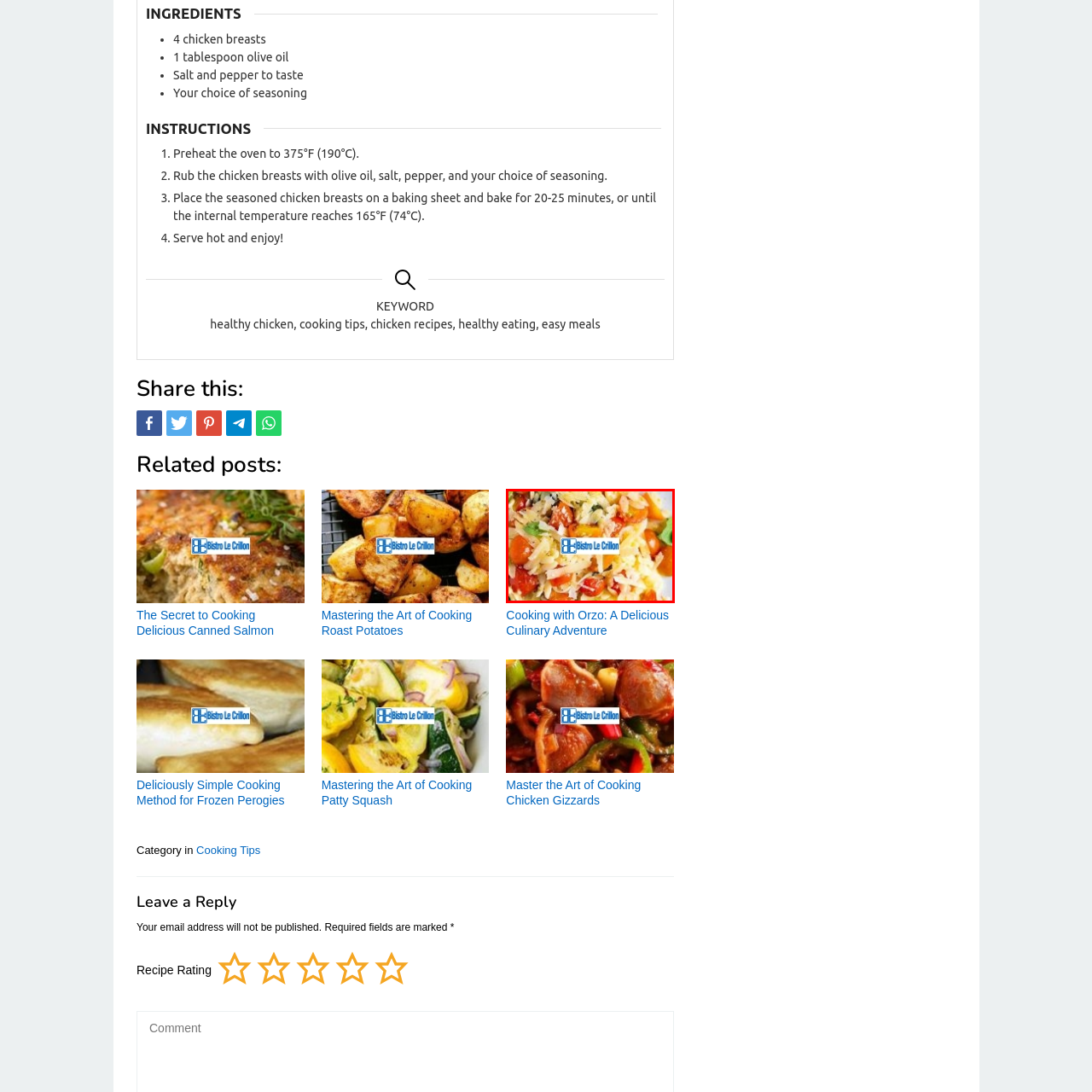View the image inside the red-bordered box and answer the given question using a single word or phrase:
What is the color of the plate?

White